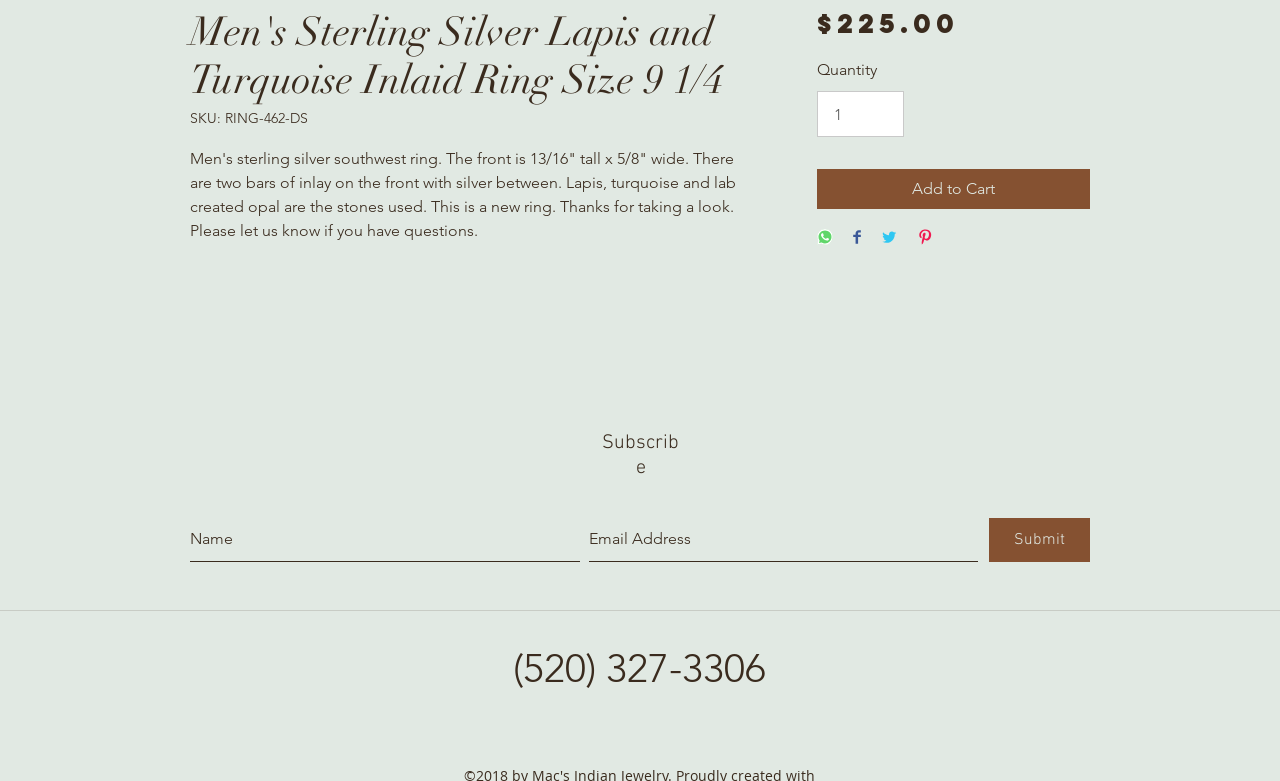Use a single word or phrase to answer the following:
How can the product be shared?

On WhatsApp, Facebook, Twitter, or Pinterest